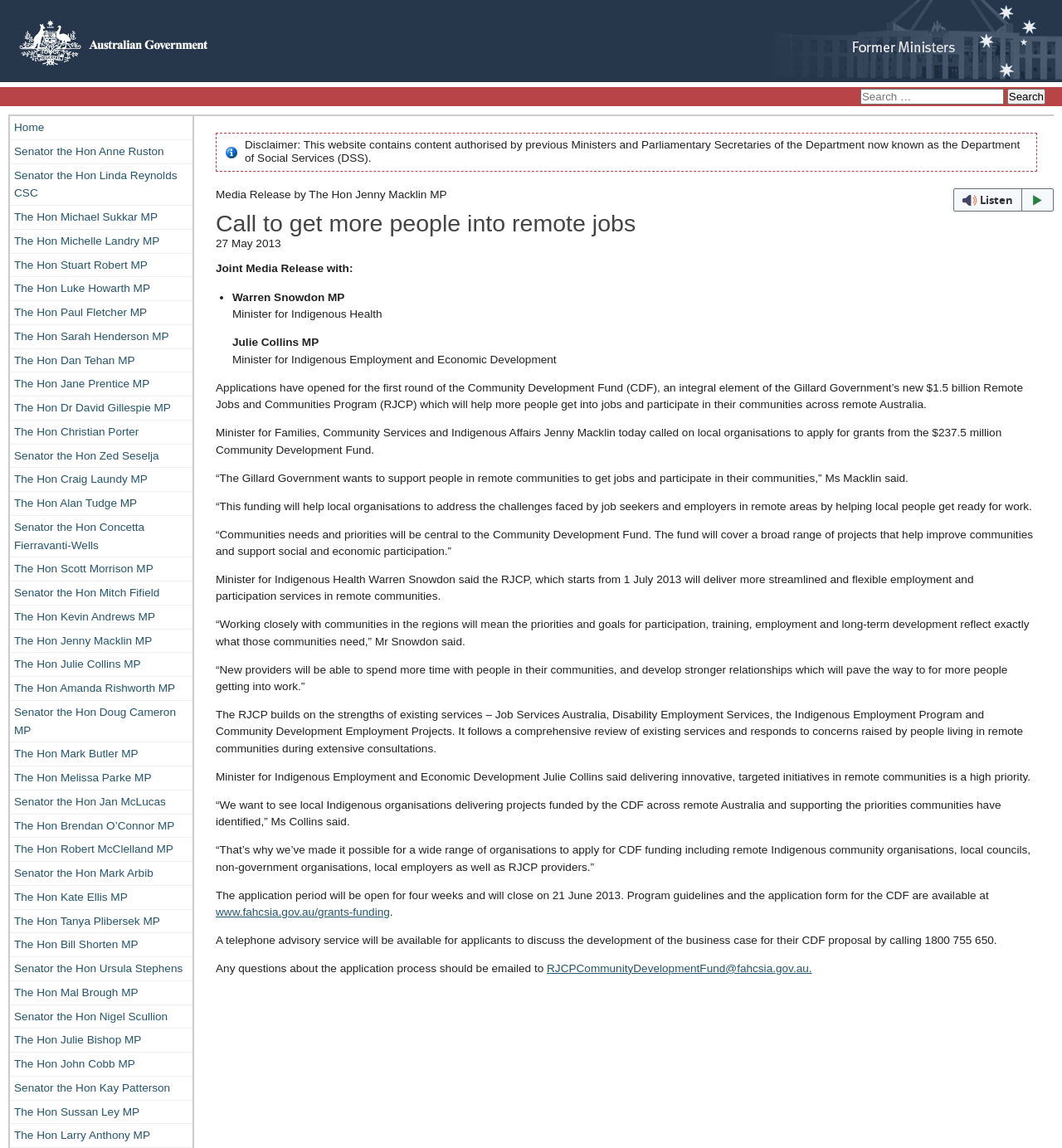Can you specify the bounding box coordinates for the region that should be clicked to fulfill this instruction: "Read the media release by The Hon Jenny Macklin MP".

[0.203, 0.164, 0.421, 0.175]